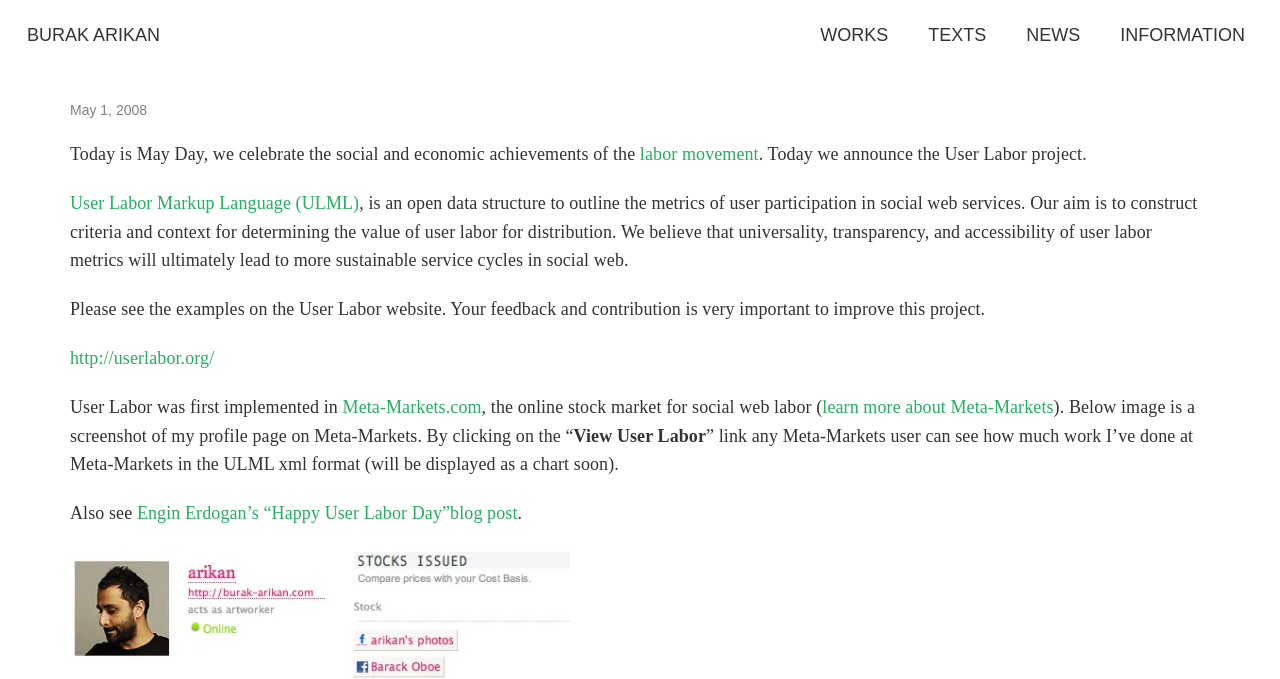Please identify the bounding box coordinates of the element I need to click to follow this instruction: "Visit the 'User Labor' website".

[0.055, 0.512, 0.167, 0.542]